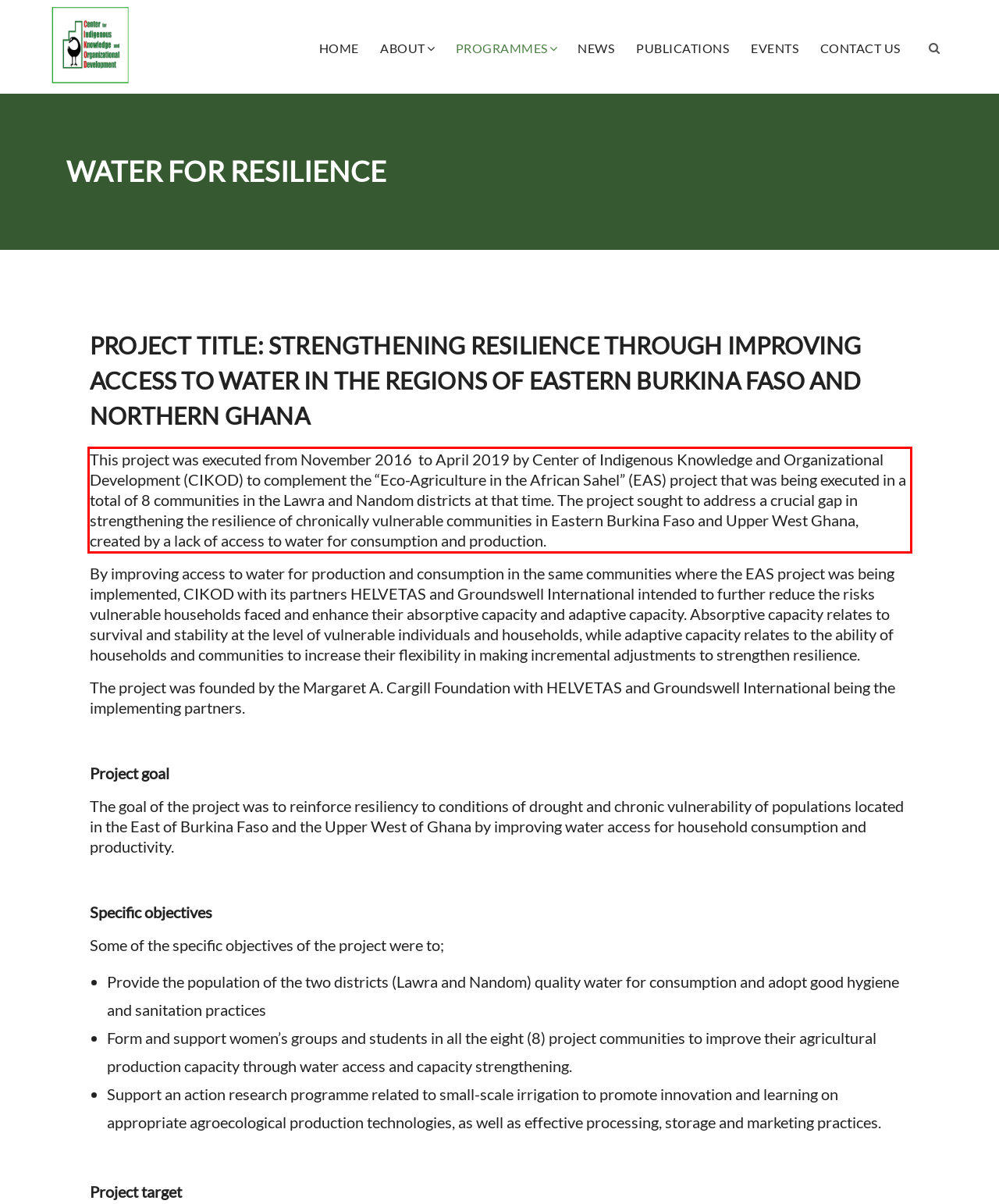Within the screenshot of the webpage, locate the red bounding box and use OCR to identify and provide the text content inside it.

This project was executed from November 2016 to April 2019 by Center of Indigenous Knowledge and Organizational Development (CIKOD) to complement the “Eco-Agriculture in the African Sahel” (EAS) project that was being executed in a total of 8 communities in the Lawra and Nandom districts at that time. The project sought to address a crucial gap in strengthening the resilience of chronically vulnerable communities in Eastern Burkina Faso and Upper West Ghana, created by a lack of access to water for consumption and production.